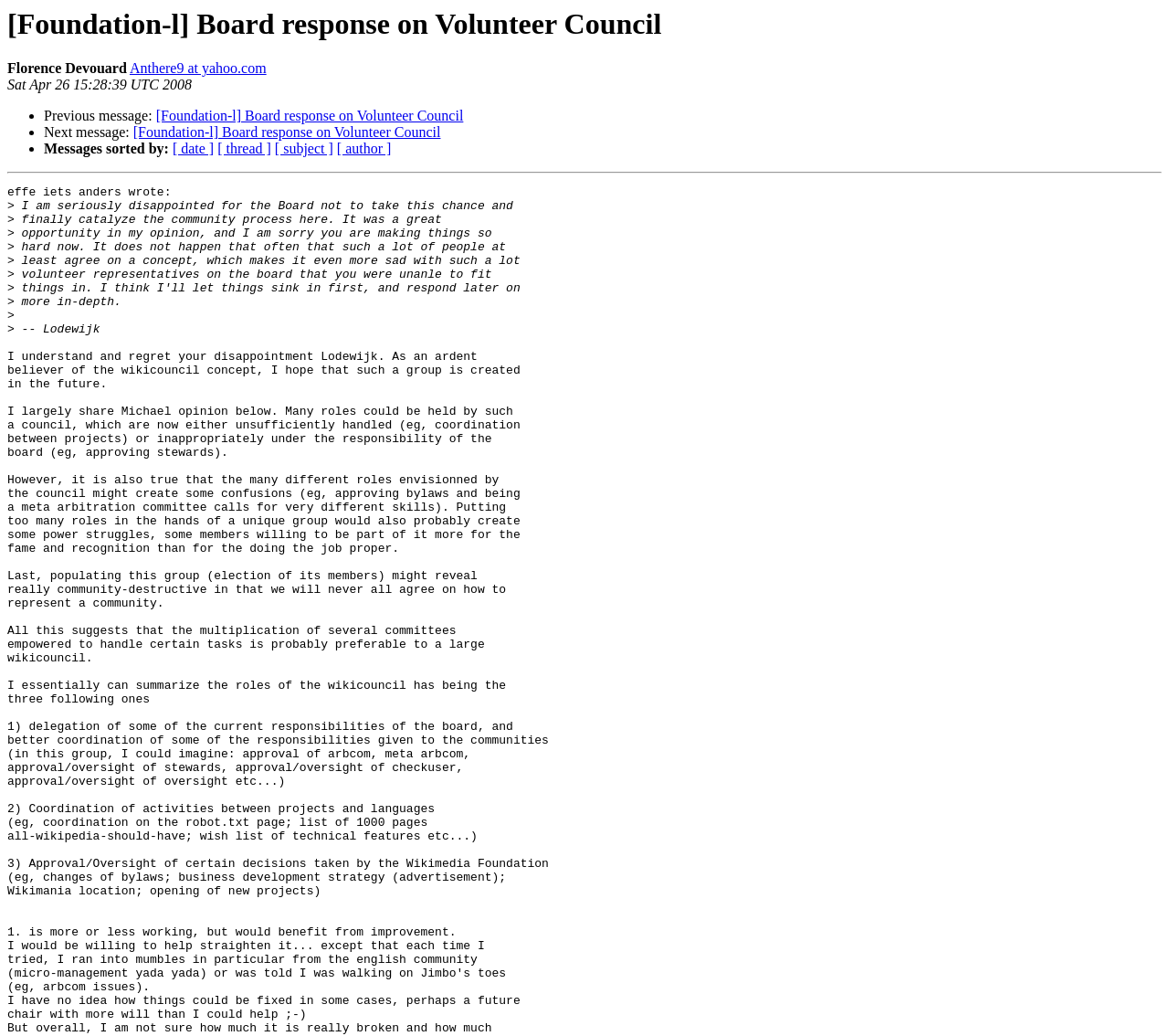What is the name of the person who wrote 'effe iets anders'?
Please use the image to provide a one-word or short phrase answer.

Lodewijk